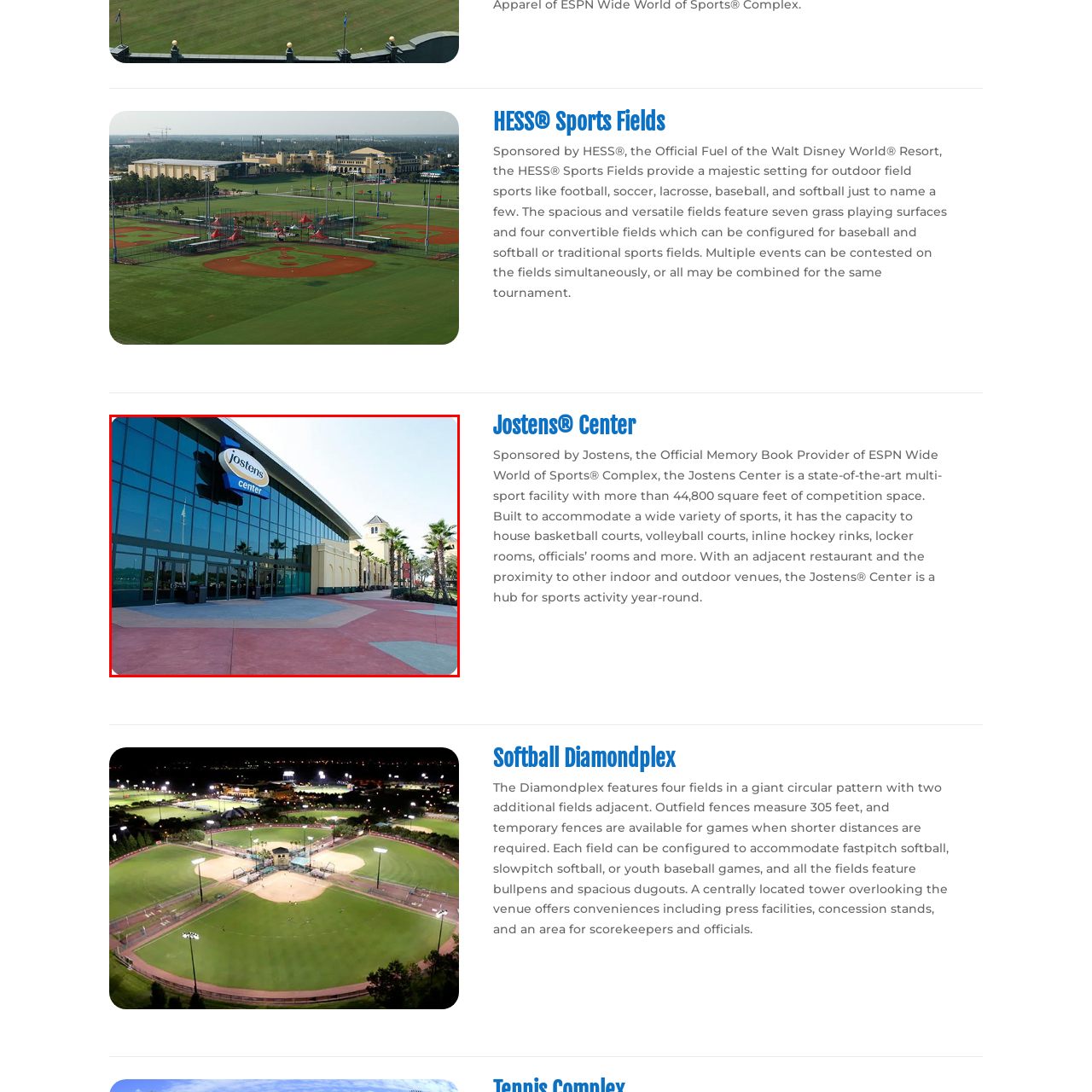Describe the scene captured within the highlighted red boundary in great detail.

The image showcases the Jostens® Center, a modern multi-sport facility located within the ESPN Wide World of Sports® Complex. The building's sleek design is highlighted by large glass windows that reflect the surrounding landscape, complemented by vibrant palm trees flanking the entrance. Prominently featured is the Jostens® Center sign, indicating its role as the official memory book provider for the complex. The facility boasts over 44,800 square feet of versatile space, designed to accommodate various sports activities including basketball, volleyball, and hockey. Its strategic layout, alongside nearby amenities, makes the Jostens® Center a central hub for sporting events year-round.